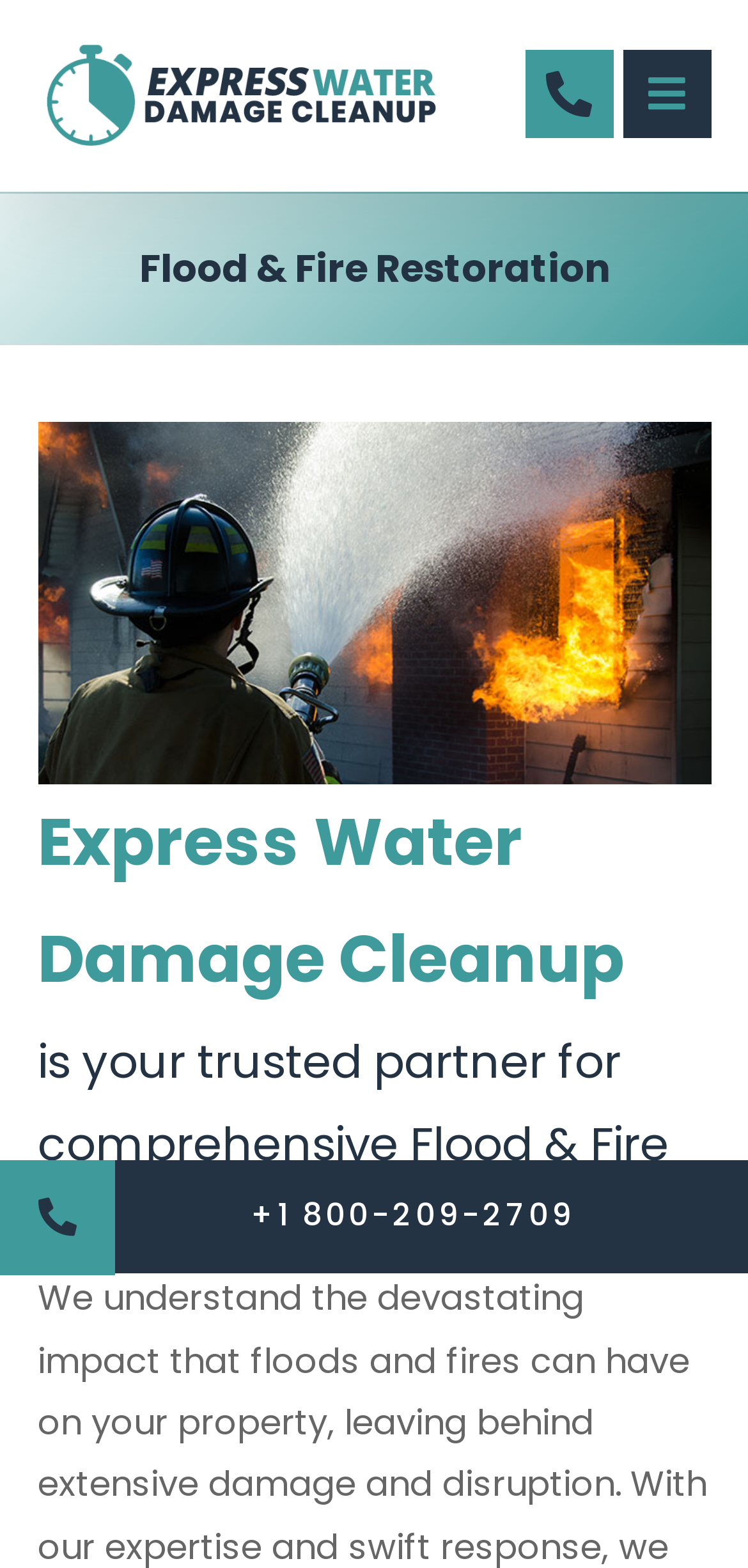Can you find the bounding box coordinates for the UI element given this description: "title="Residential and Commercial Service""? Provide the coordinates as four float numbers between 0 and 1: [left, top, right, bottom].

[0.05, 0.024, 0.588, 0.098]